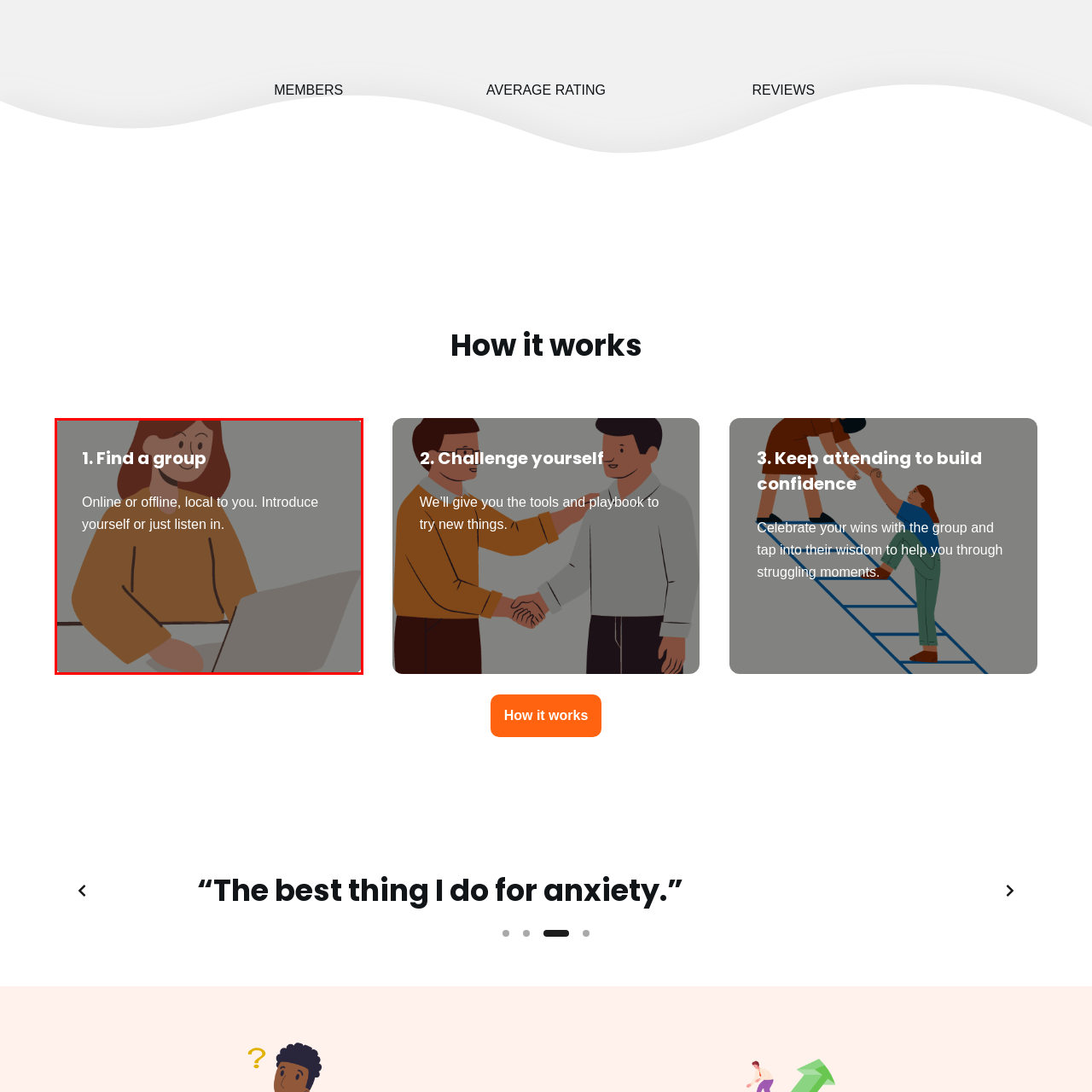Provide an elaborate description of the image marked by the red boundary.

The image depicts a woman engaging with a laptop while seated at a table. She has shoulder-length brown hair and is wearing a cozy, orange-brown sweater. The background is a muted gray, creating a calm and inviting atmosphere. Above her, the text "1. Find a group" is prominently displayed, indicating the first step in a suggested process. Below, a supportive message states, "Online or offline, local to you. Introduce yourself or just listen in," emphasizing the importance of joining a community either virtually or in person. This image visually captures the essence of connecting with others in a welcoming, relatable manner.